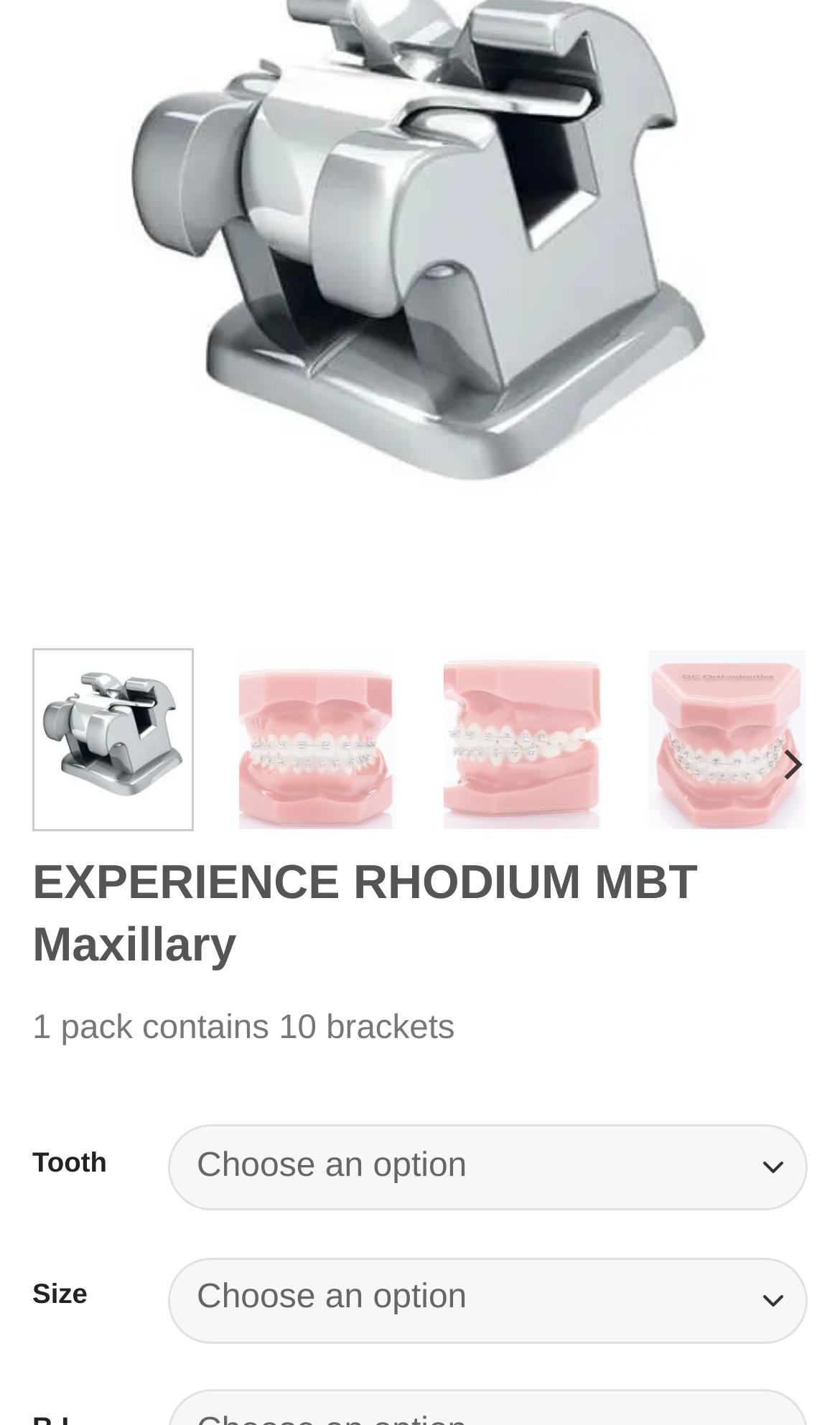Determine the bounding box coordinates in the format (top-left x, top-left y, bottom-right x, bottom-right y). Ensure all values are floating point numbers between 0 and 1. Identify the bounding box of the UI element described by: aria-label="Next"

[0.832, 0.107, 0.925, 0.215]